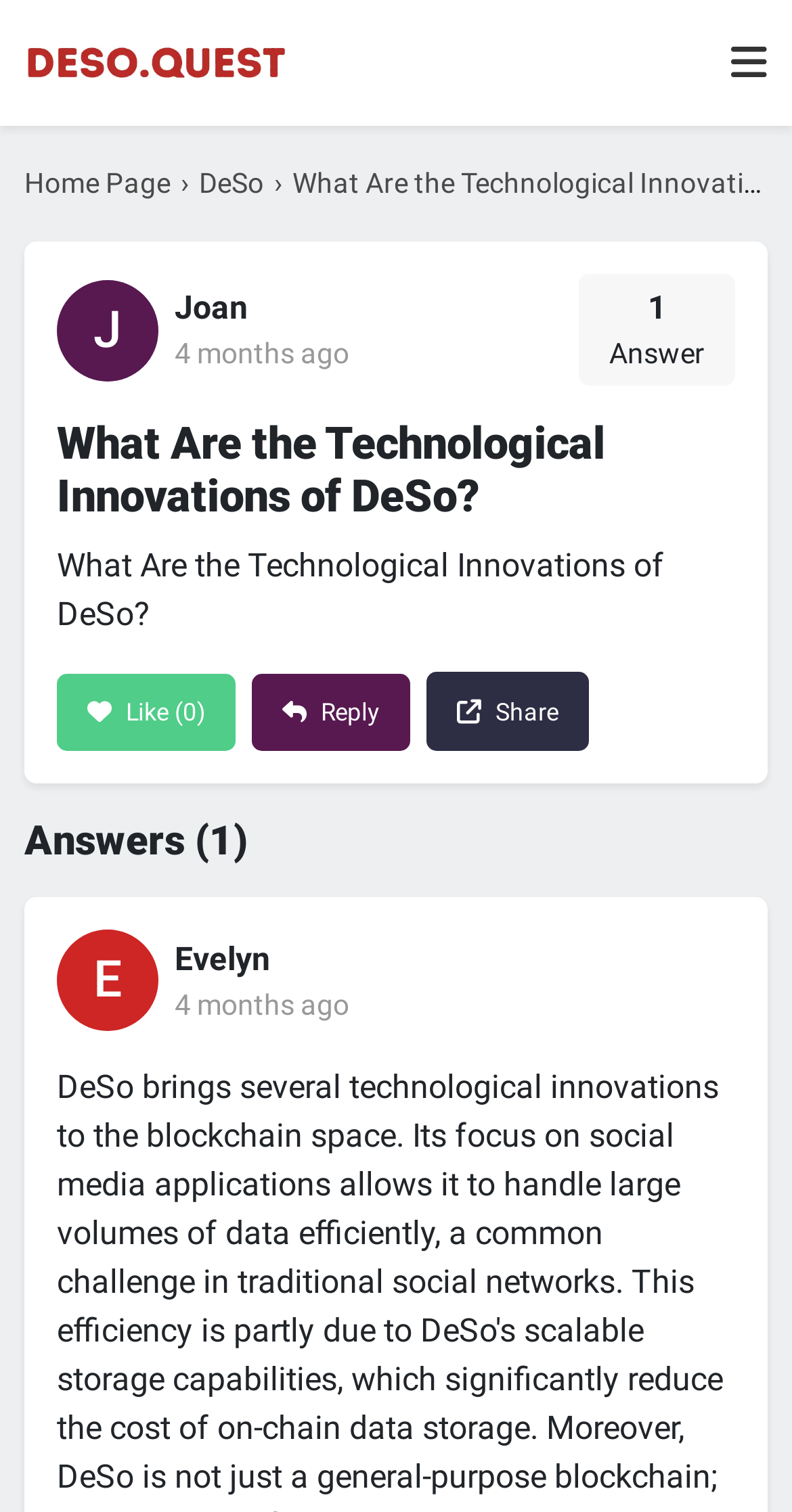Pinpoint the bounding box coordinates of the clickable element needed to complete the instruction: "Like the post". The coordinates should be provided as four float numbers between 0 and 1: [left, top, right, bottom].

[0.072, 0.445, 0.297, 0.496]